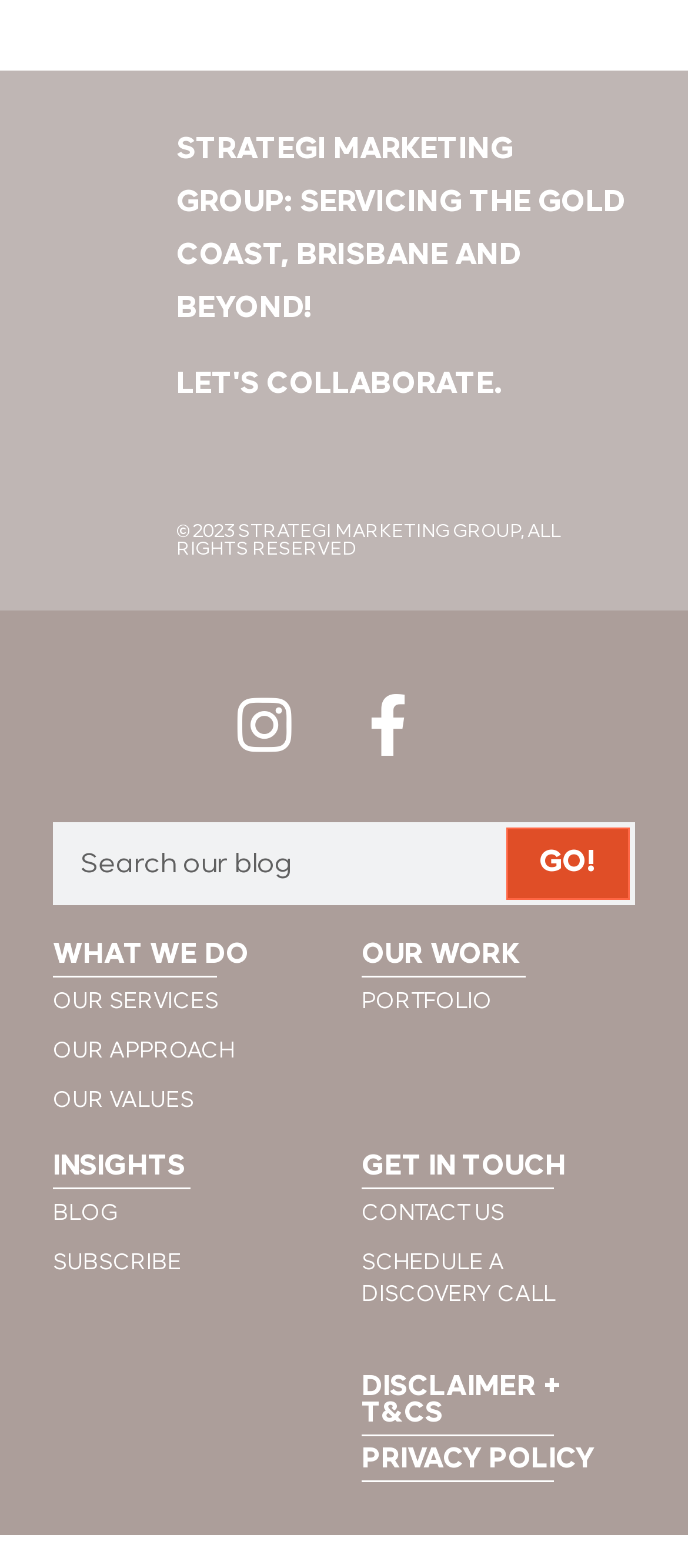Provide your answer in a single word or phrase: 
How many main sections are available on the webpage?

5